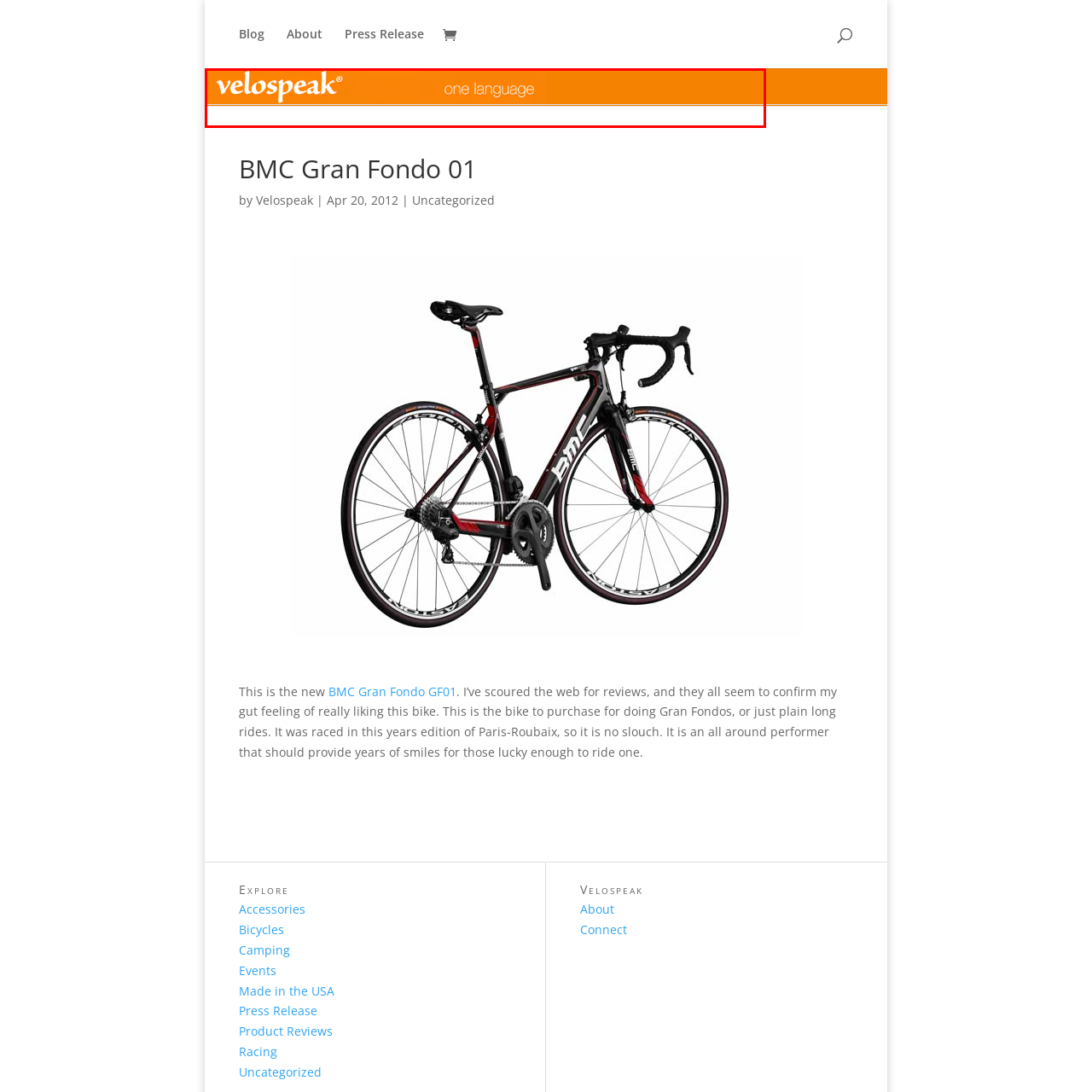Offer a detailed explanation of the elements found within the defined red outline.

The image features the logo of "velospeak," prominently displayed in a stylized font that captures the essence of the brand. Positioned against a vibrant orange background, the logo is complemented by the tagline "one language," which suggests a focus on unity and clarity within the biking community. The design reflects a modern and approachable aesthetic, appealing to cycling enthusiasts and emphasizing the brand's commitment to providing a singular, cohesive voice in conversations about cycling. This captures the spirit of the community, inviting users to engage with the content and resources offered by velospeak.